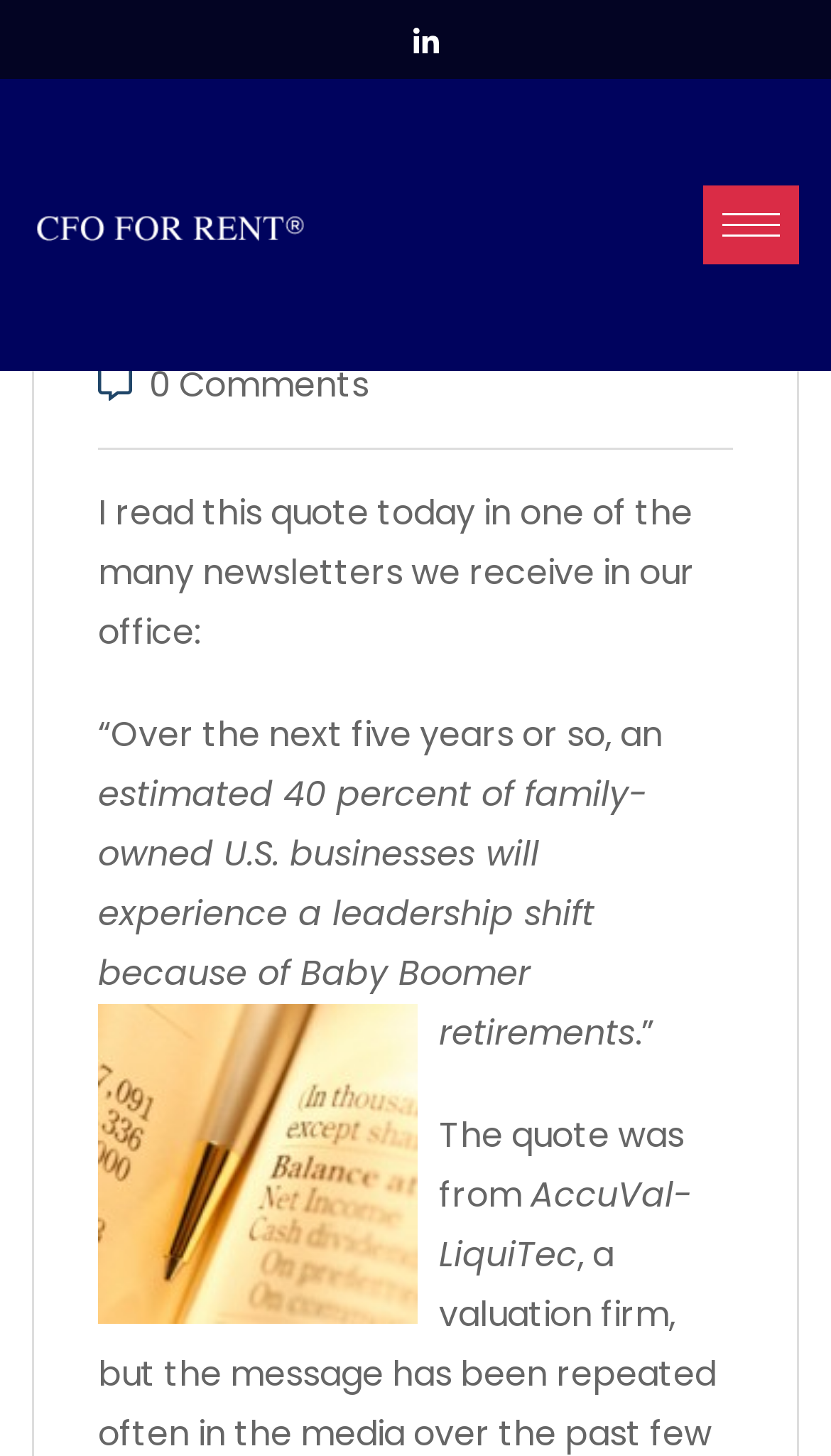Identify the bounding box of the UI element that matches this description: "0 Comments".

[0.179, 0.247, 0.444, 0.281]